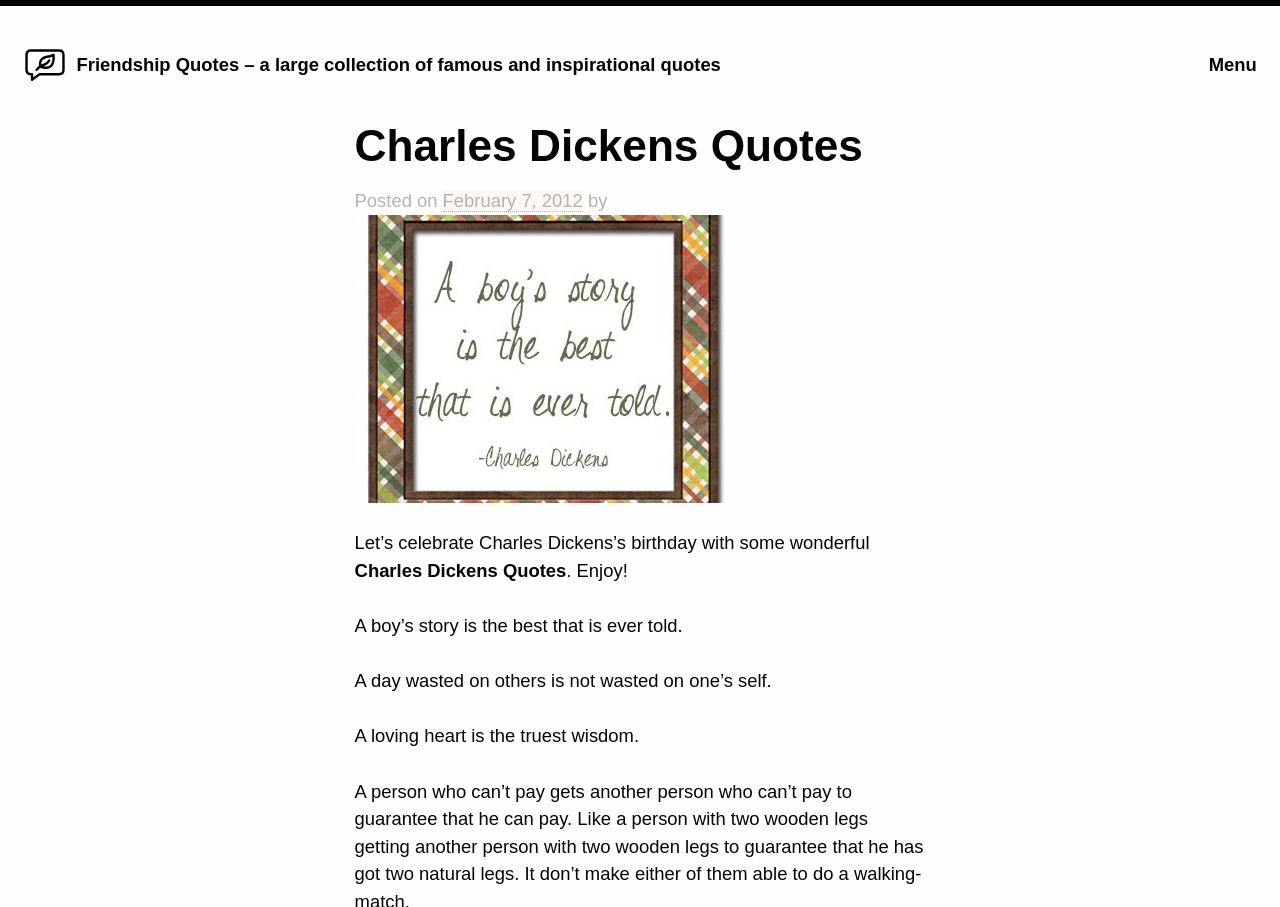Given the element description "Home", identify the bounding box of the corresponding UI element.

[0.018, 0.077, 0.053, 0.1]